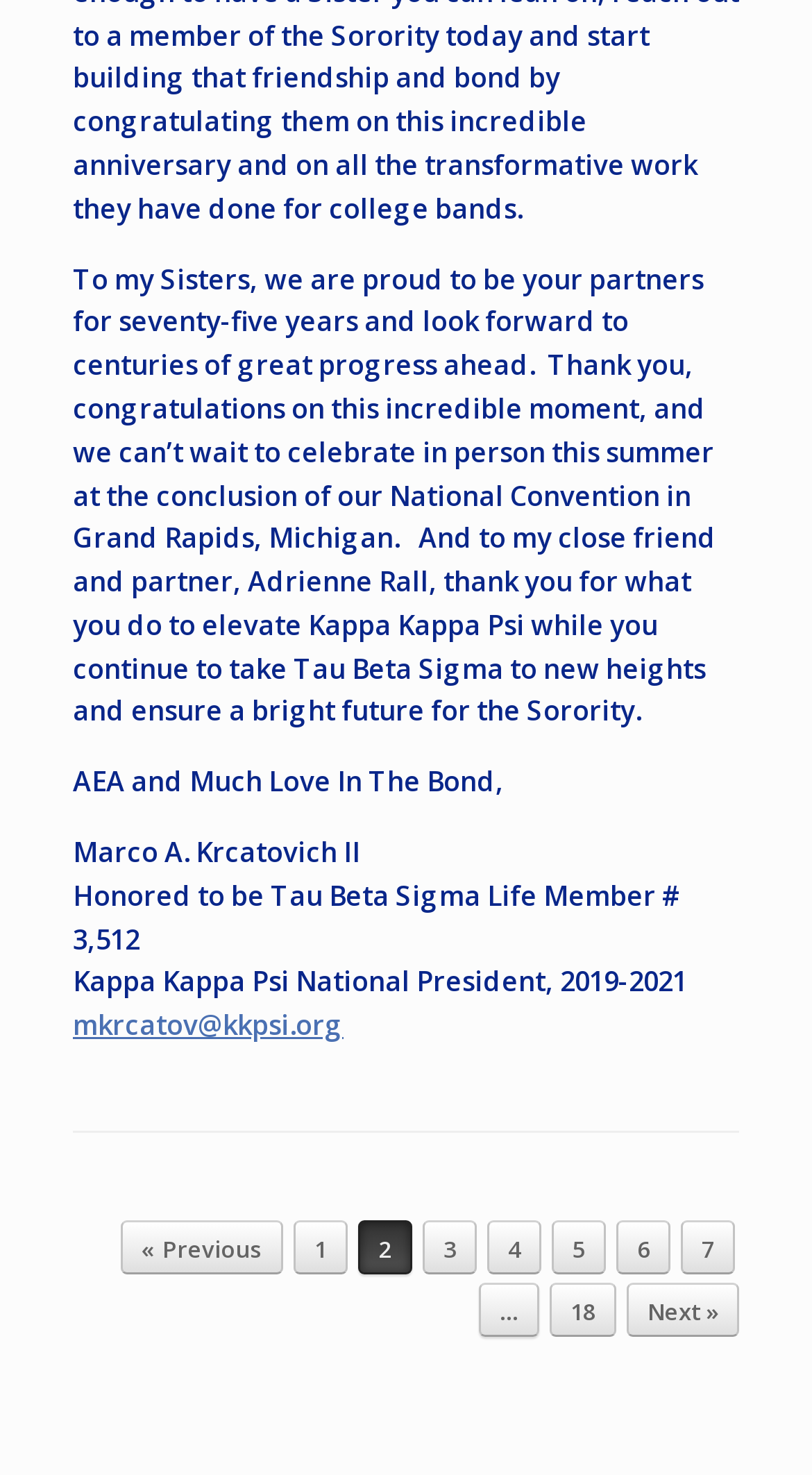Locate the bounding box coordinates of the item that should be clicked to fulfill the instruction: "Go to the next post".

[0.772, 0.87, 0.91, 0.906]